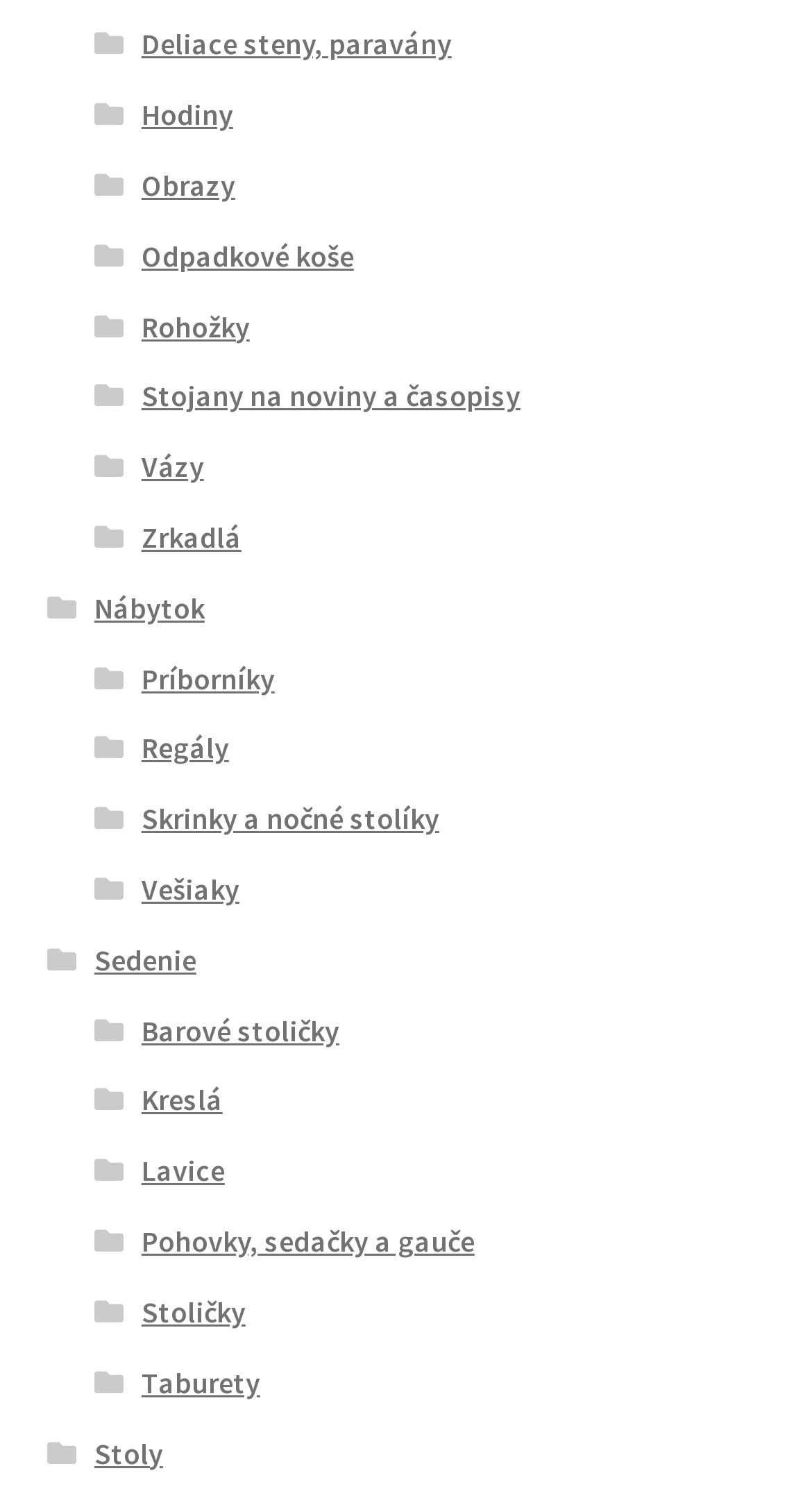Point out the bounding box coordinates of the section to click in order to follow this instruction: "Go to Nábytok".

[0.116, 0.395, 0.252, 0.421]